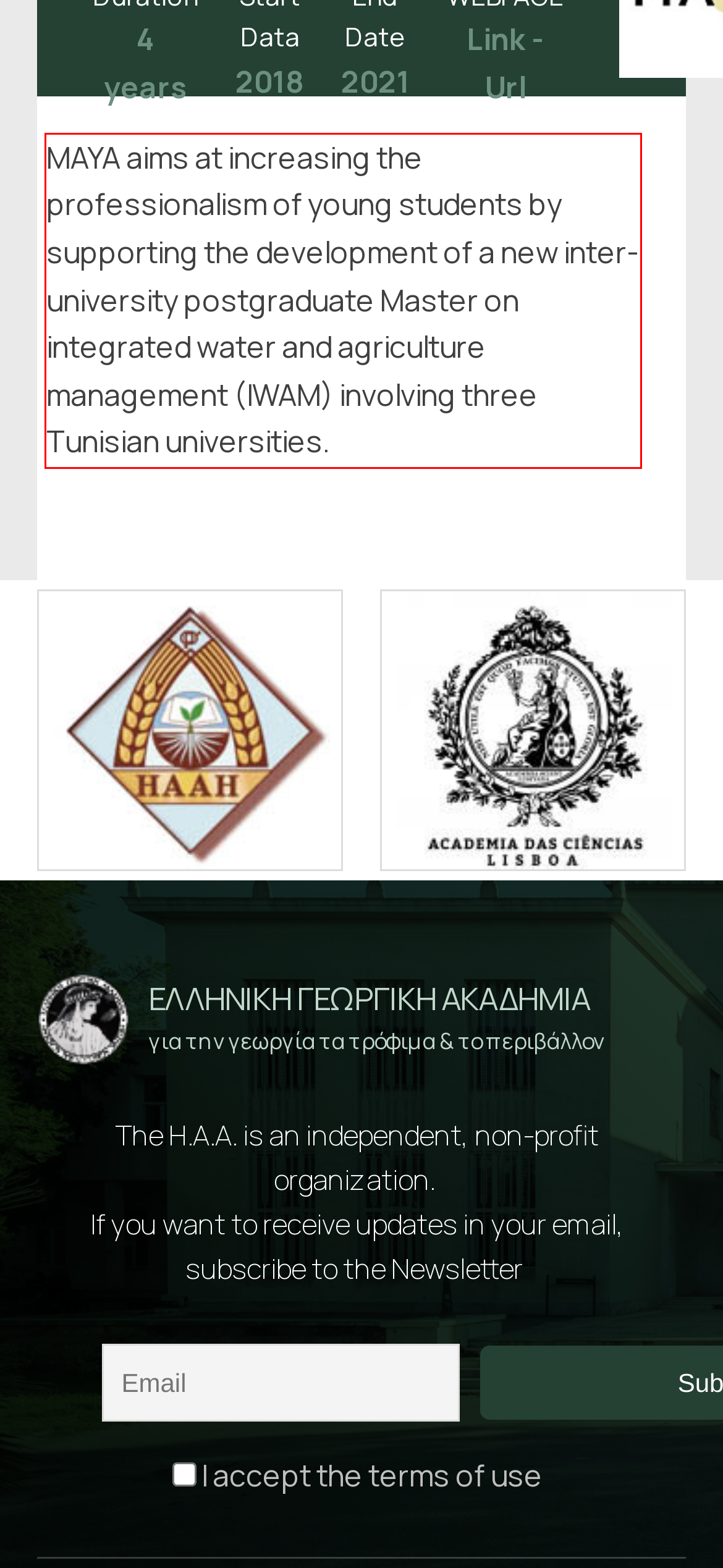You are given a screenshot with a red rectangle. Identify and extract the text within this red bounding box using OCR.

MAYA aims at increasing the professionalism of young students by supporting the development of a new inter-university postgraduate Master on integrated water and agriculture management (IWAM) involving three Tunisian universities.